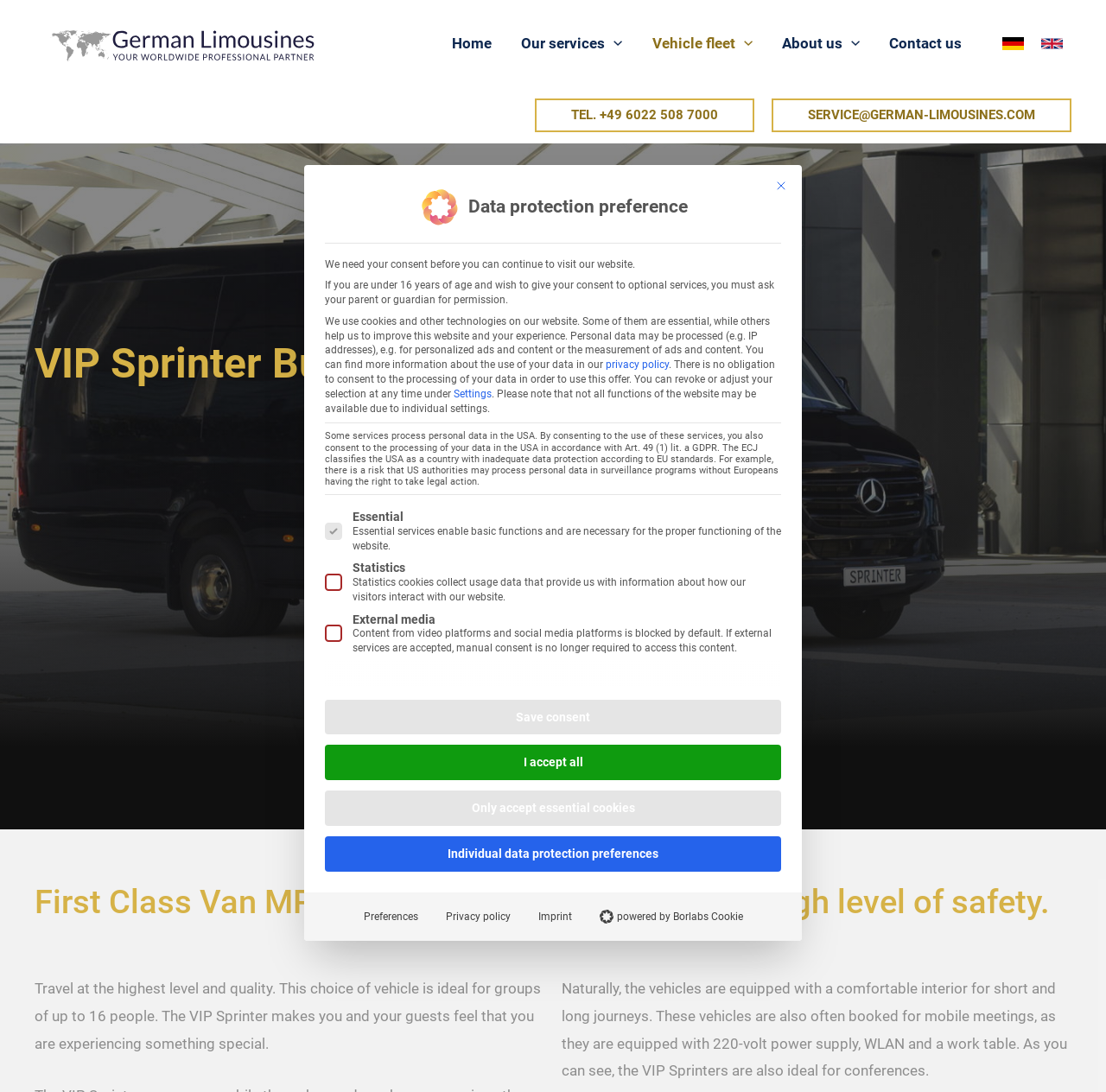Give a concise answer using only one word or phrase for this question:
How many buttons are there in the 'Data protection preference' dialog?

5